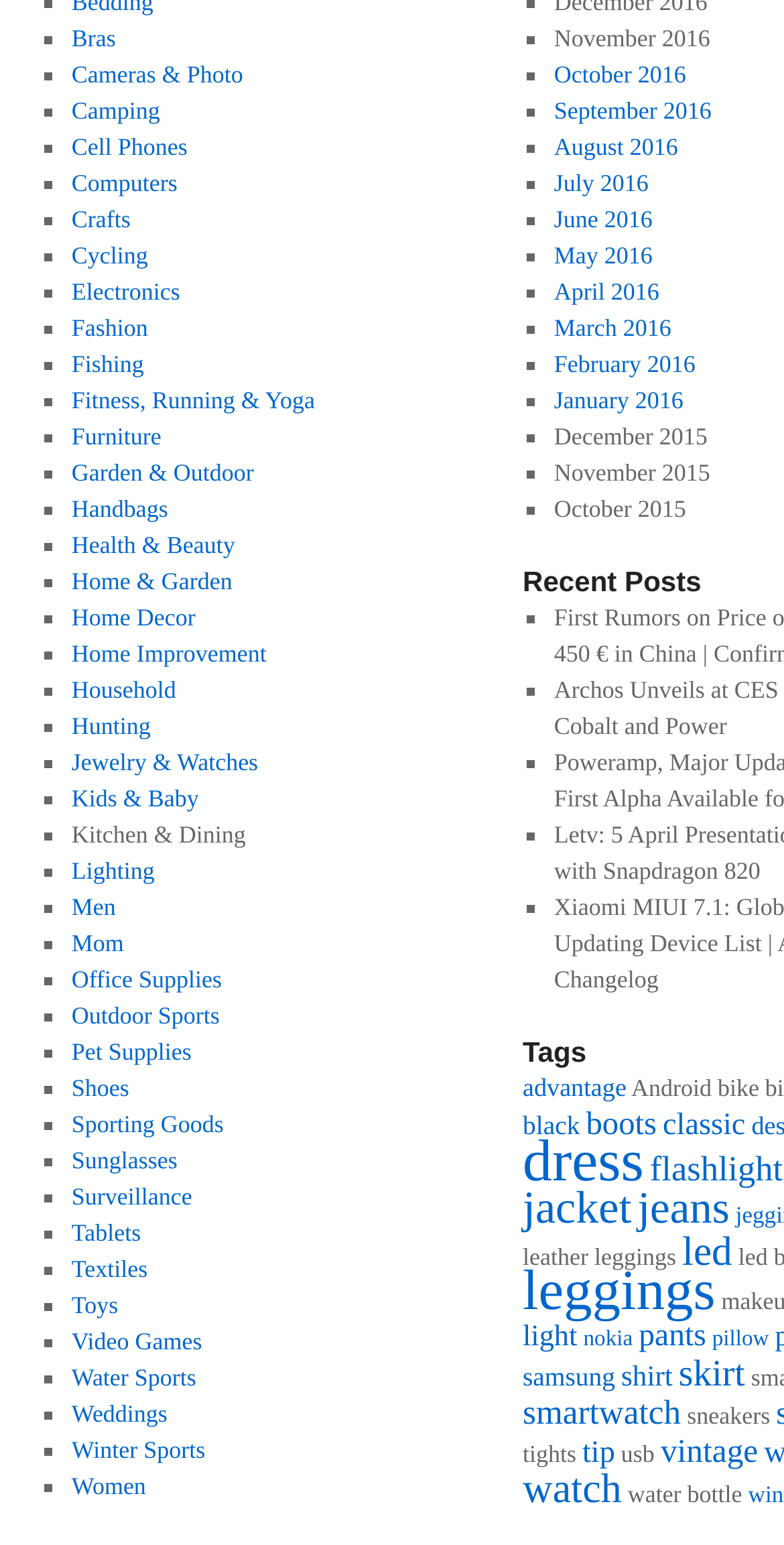Highlight the bounding box coordinates of the element you need to click to perform the following instruction: "Explore Fitness, Running & Yoga."

[0.091, 0.25, 0.402, 0.268]